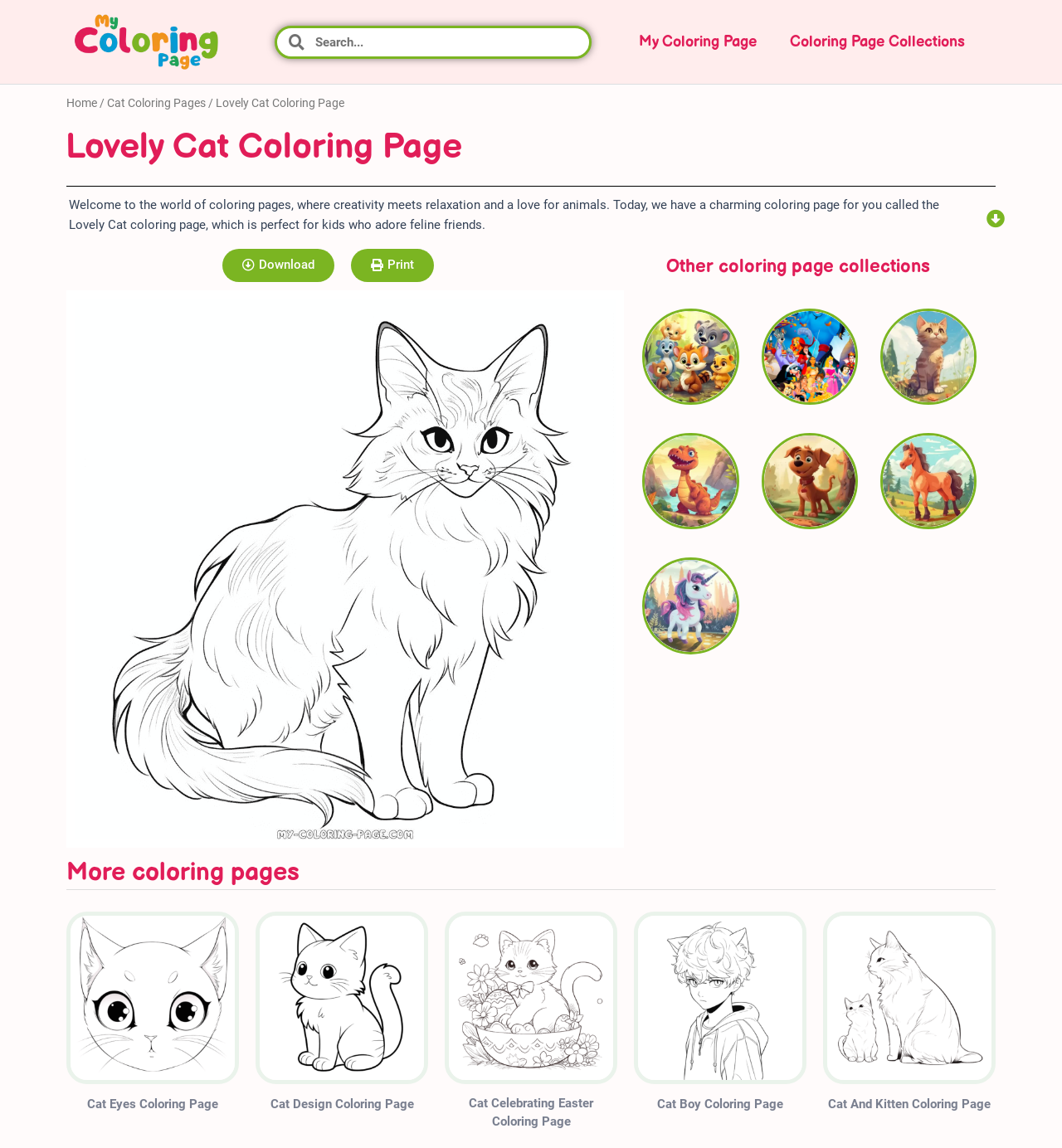Answer briefly with one word or phrase:
What is the purpose of the 'Download' and 'Print' buttons?

To obtain the coloring page